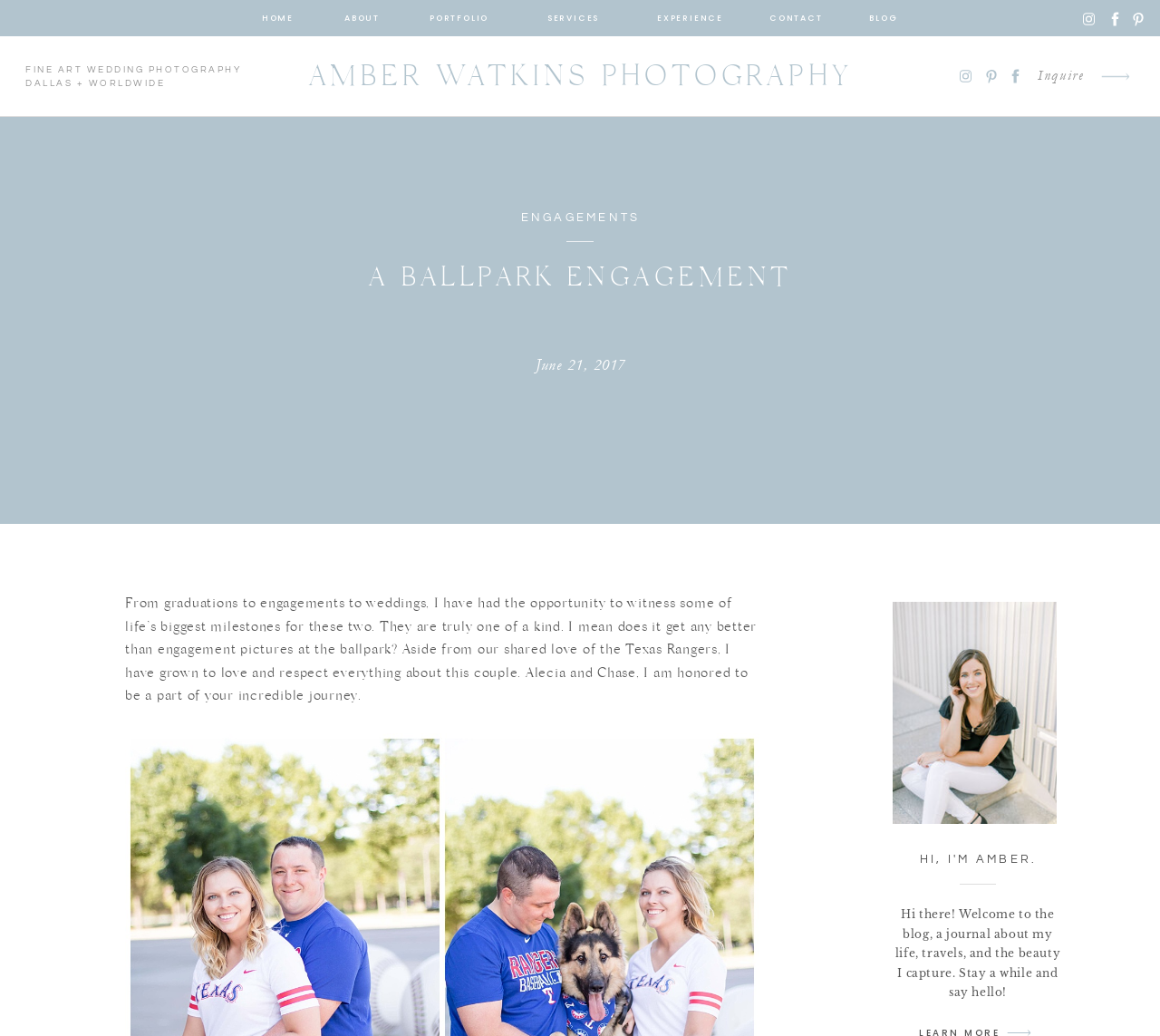Pinpoint the bounding box coordinates of the element to be clicked to execute the instruction: "inquire about services".

[0.887, 0.062, 0.939, 0.086]